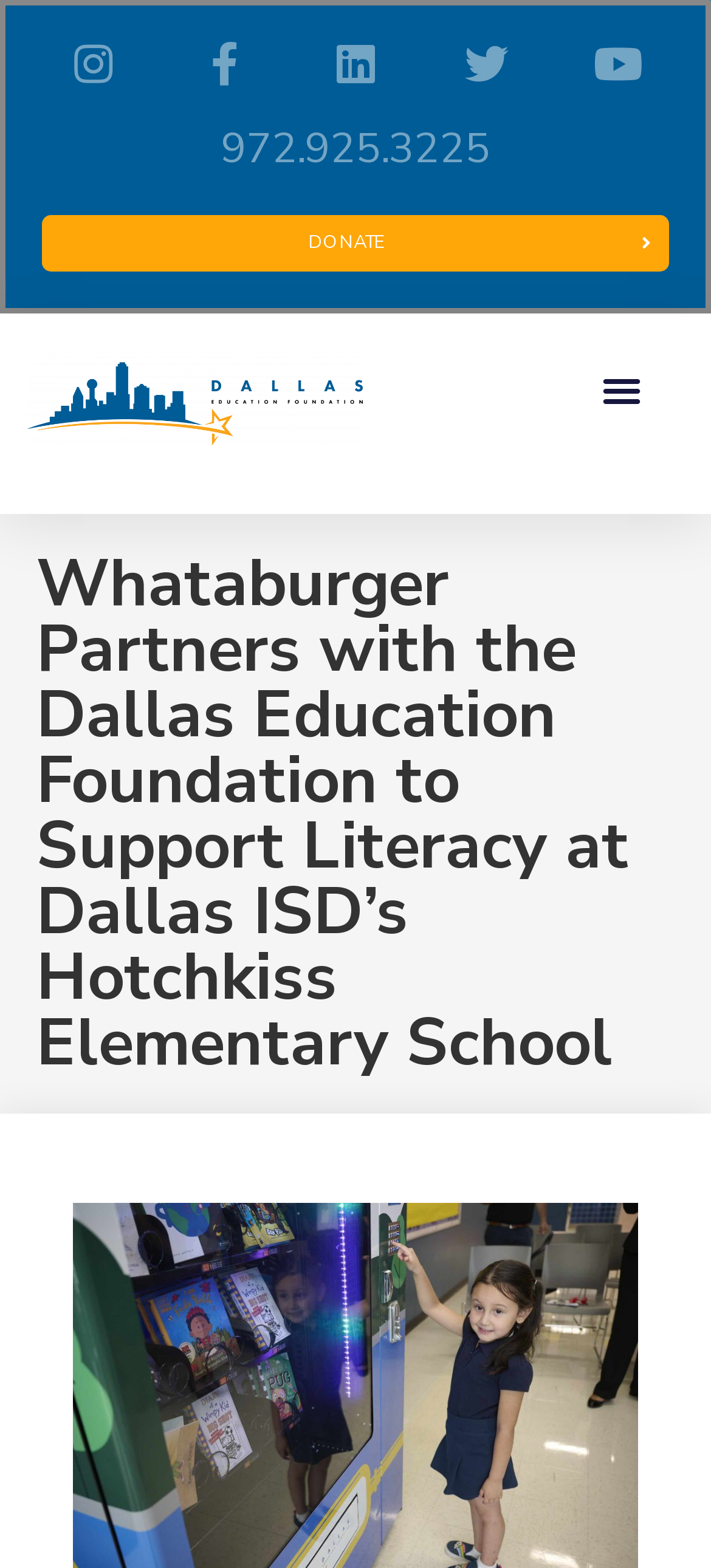What is the purpose of the button?
Could you answer the question in a detailed manner, providing as much information as possible?

I found a button element with the text 'Menu Toggle', which suggests that it is used to toggle a menu on or off. The button is located near the top-right corner of the webpage.